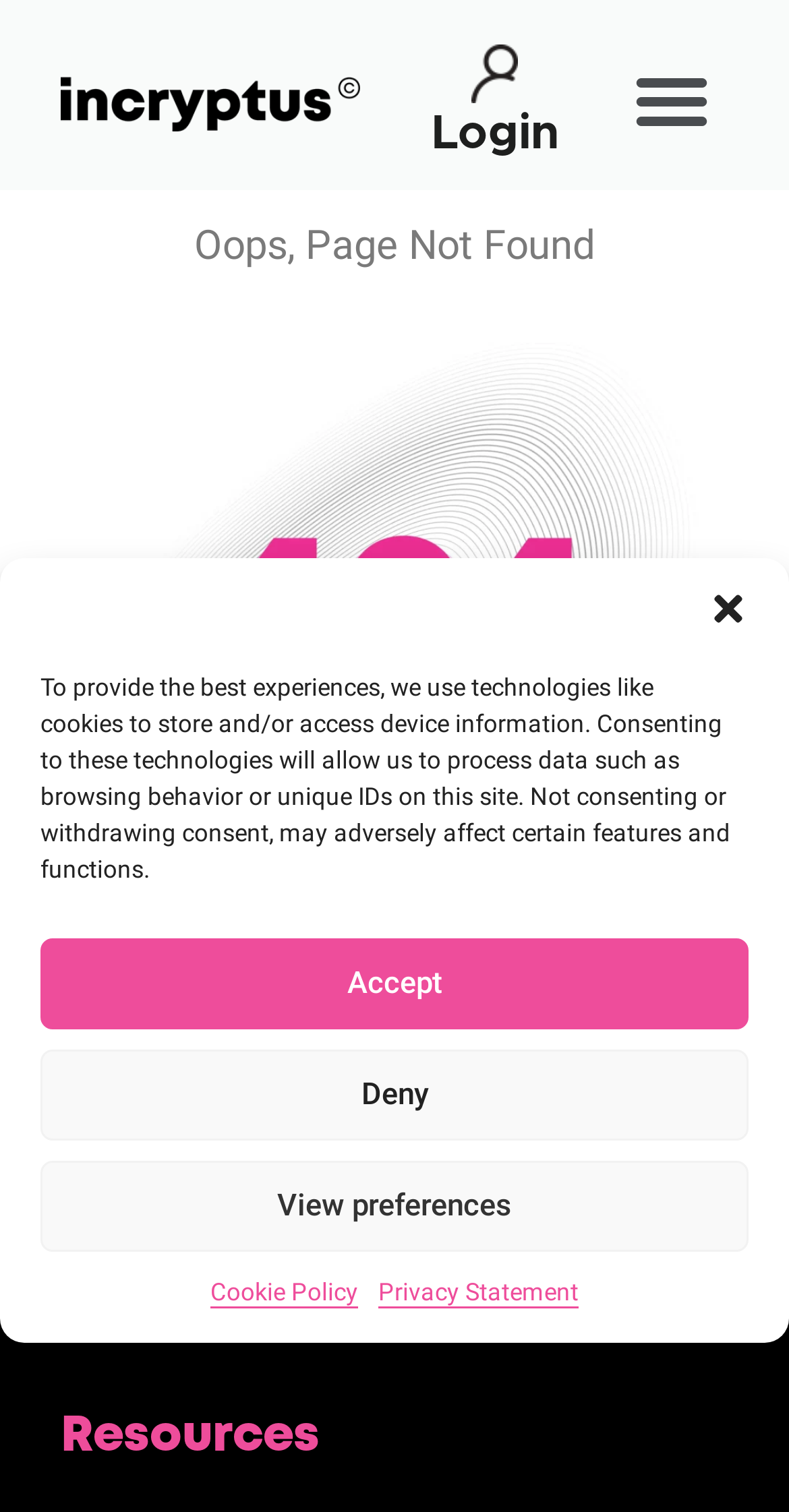What is the purpose of the button with the text 'View preferences'?
By examining the image, provide a one-word or phrase answer.

To view preferences